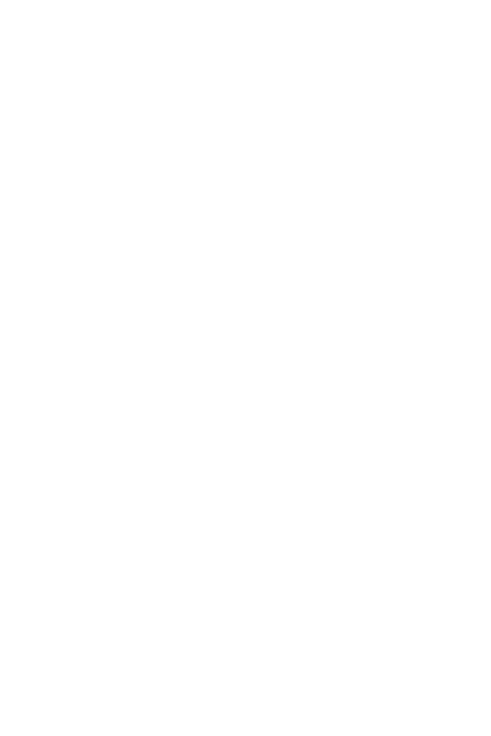Offer a detailed explanation of the image.

This image showcases the Nike Ladies Long Sleeve Dri-FIT Stretch Tech Polo, an athletic polo designed for women's wear. The polo features a tailored feminine fit, constructed from 5-ounce, 100% polyester Dri-FIT fabric that is engineered for moisture management and comfort. Key design elements include a self-fabric collar, a five-button placket, and open cuffs, which contribute to its functional yet stylish appearance. The polo is adorned with the contrast Swoosh design trademark, embroidered below the placket at the center front. Its versatility makes it suitable for both casual and professional settings, with side vents for added breathability. The polo is available in multiple colors such as White and Black, featuring dyed-to-match buttons, with distinctive button designs for colors like Varsity Red, Anthracite, and Blue Sapphire.